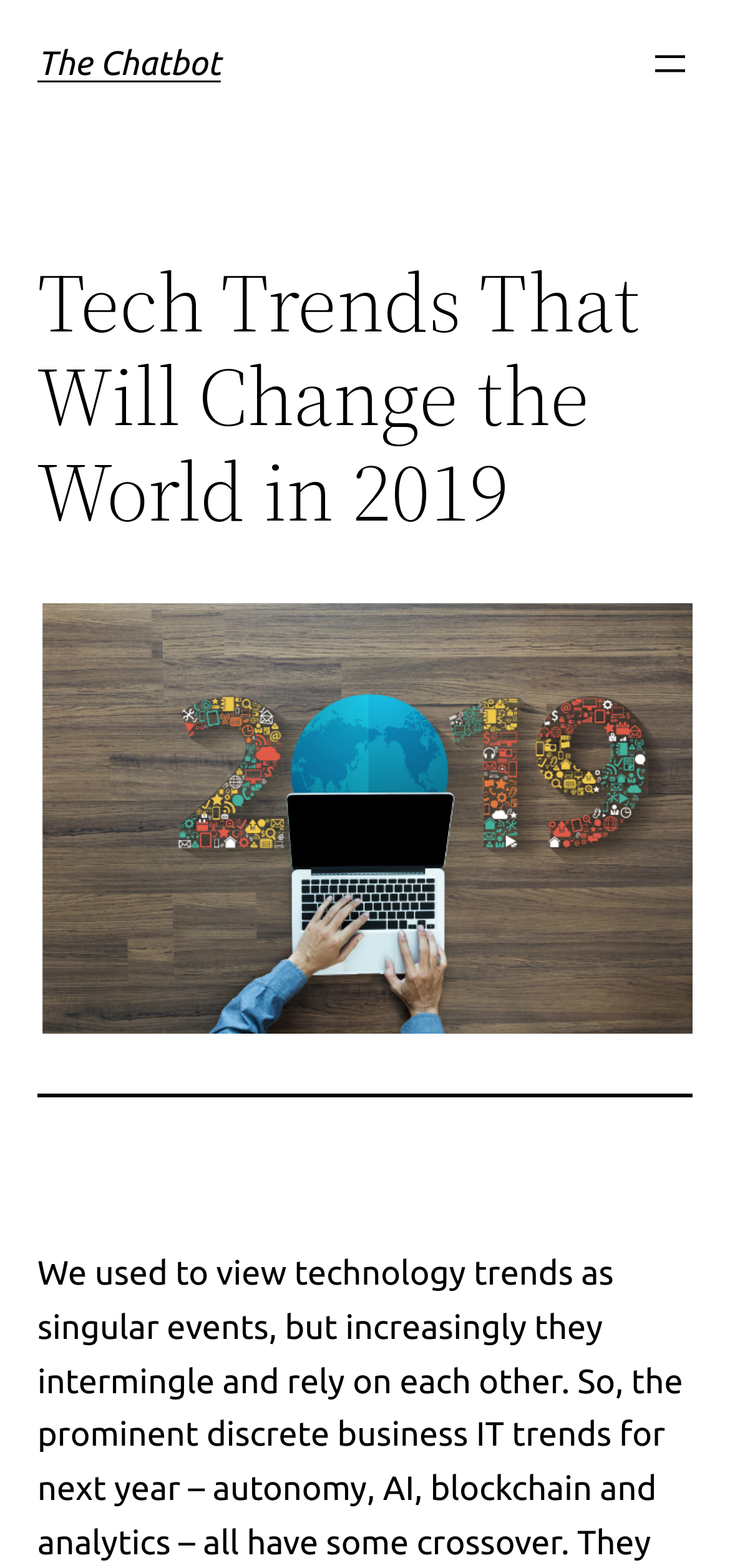Kindly respond to the following question with a single word or a brief phrase: 
What is the orientation of the separator?

horizontal